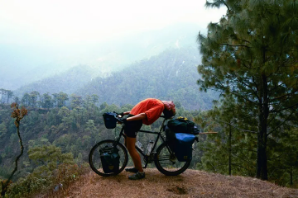Please provide a comprehensive answer to the question based on the screenshot: What is in the distance of the mountainous landscape?

The caption describes the scene as a picturesque mountainous landscape, and it specifically mentions that in the distance, there is lush greenery and rolling hills enveloped in a soft mist. This suggests that the background of the image is characterized by a serene and natural environment.